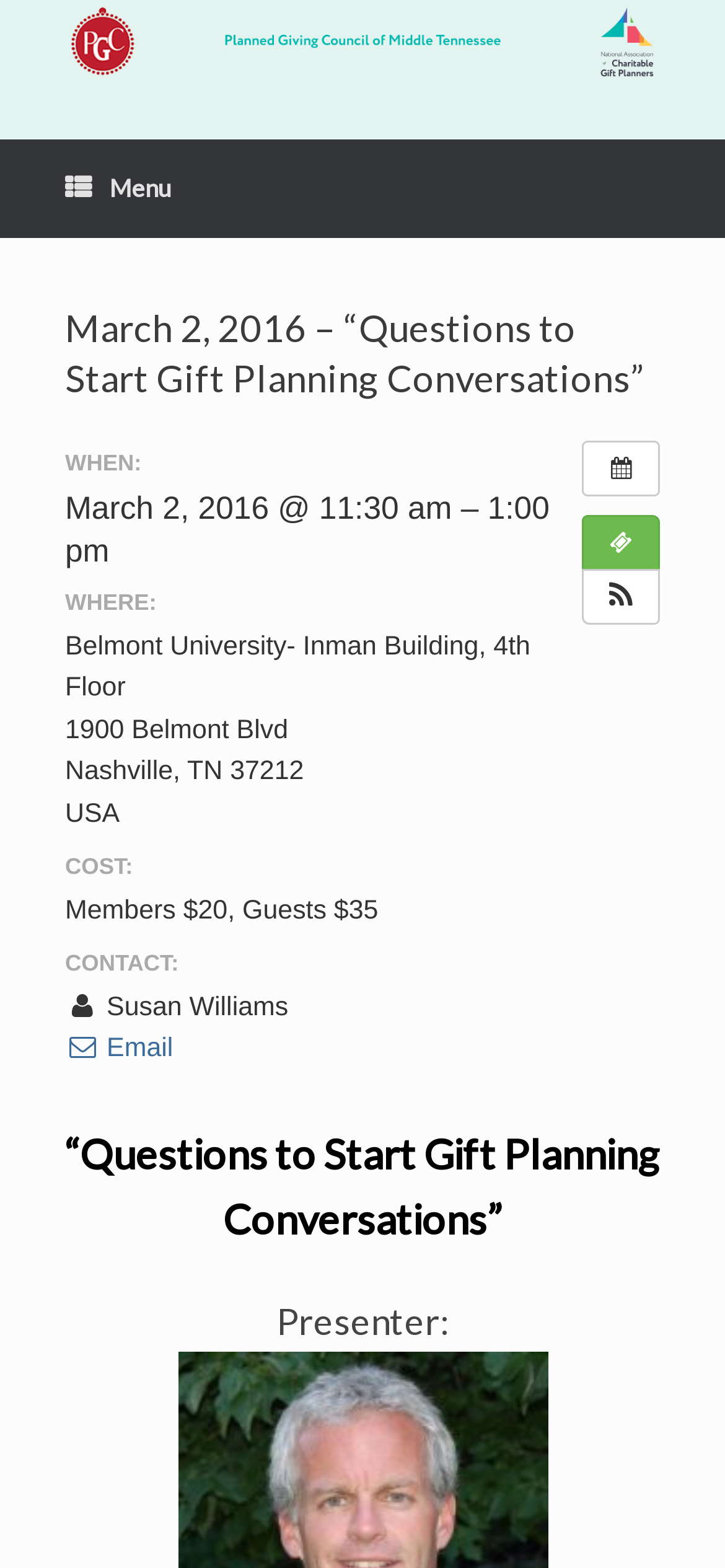Can you extract the headline from the webpage for me?

March 2, 2016 – “Questions to Start Gift Planning Conversations”